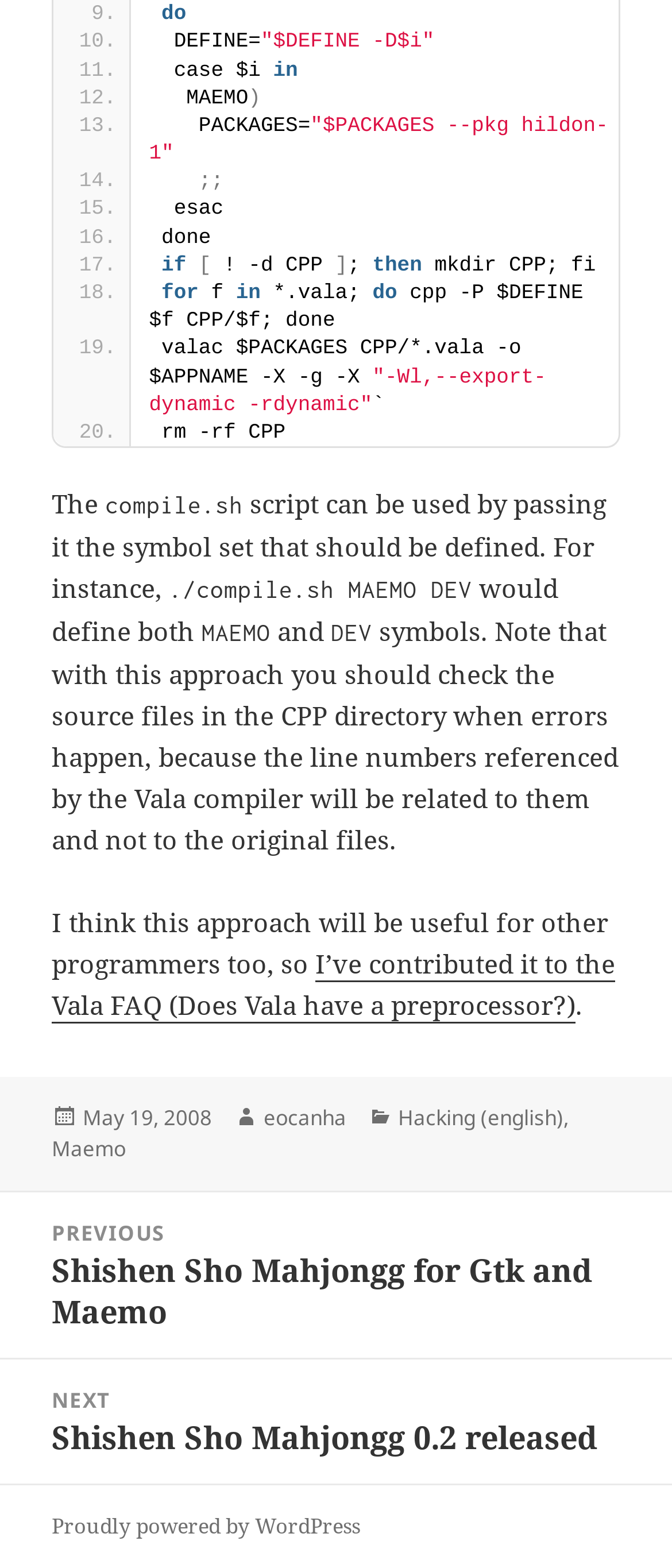Predict the bounding box coordinates of the area that should be clicked to accomplish the following instruction: "Go to the author's page". The bounding box coordinates should consist of four float numbers between 0 and 1, i.e., [left, top, right, bottom].

[0.392, 0.703, 0.515, 0.723]